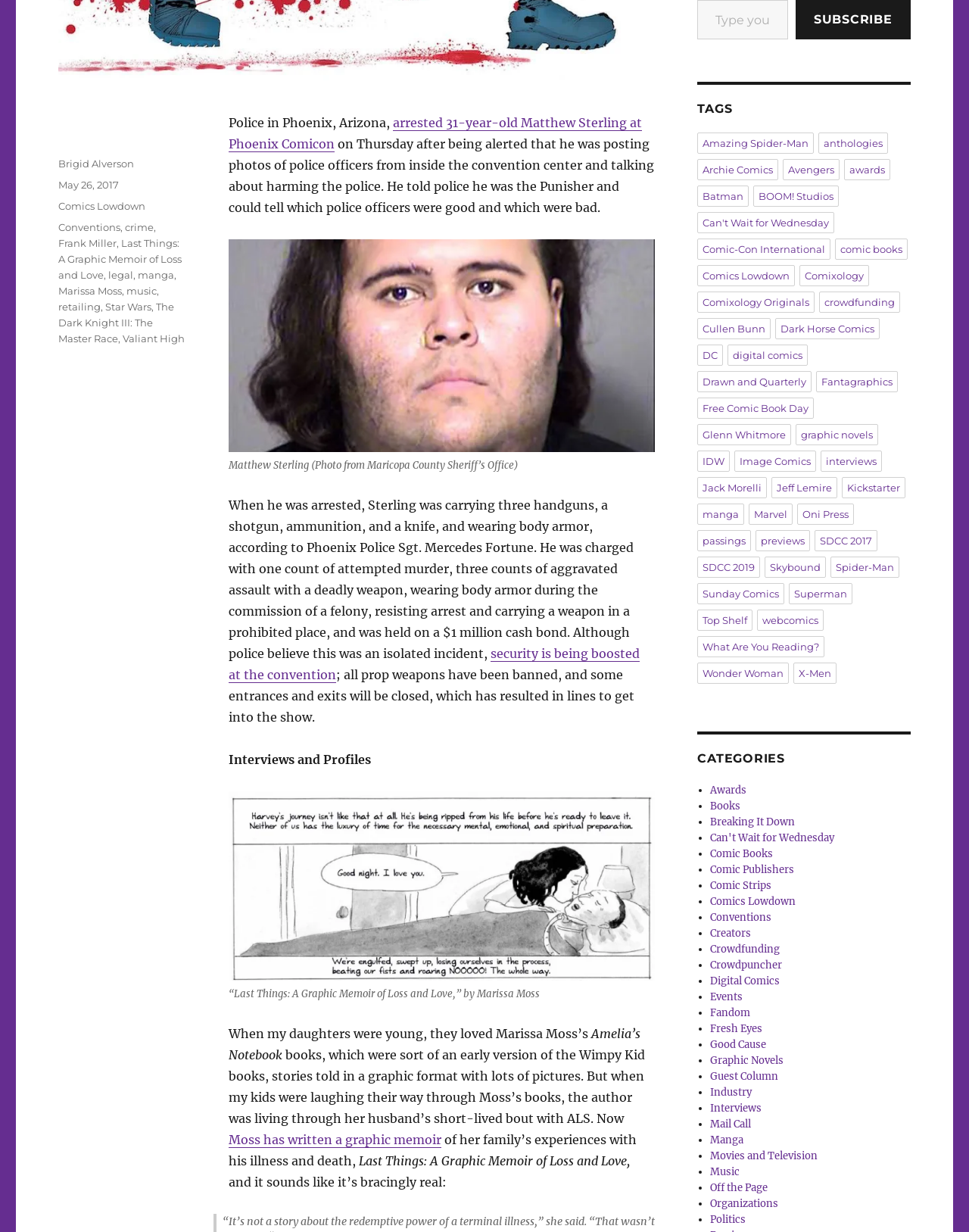What is the date when the article was posted?
Look at the image and provide a detailed response to the question.

The answer can be found in the footer section of the webpage, where it is stated that 'Posted on: May 26, 2017'.